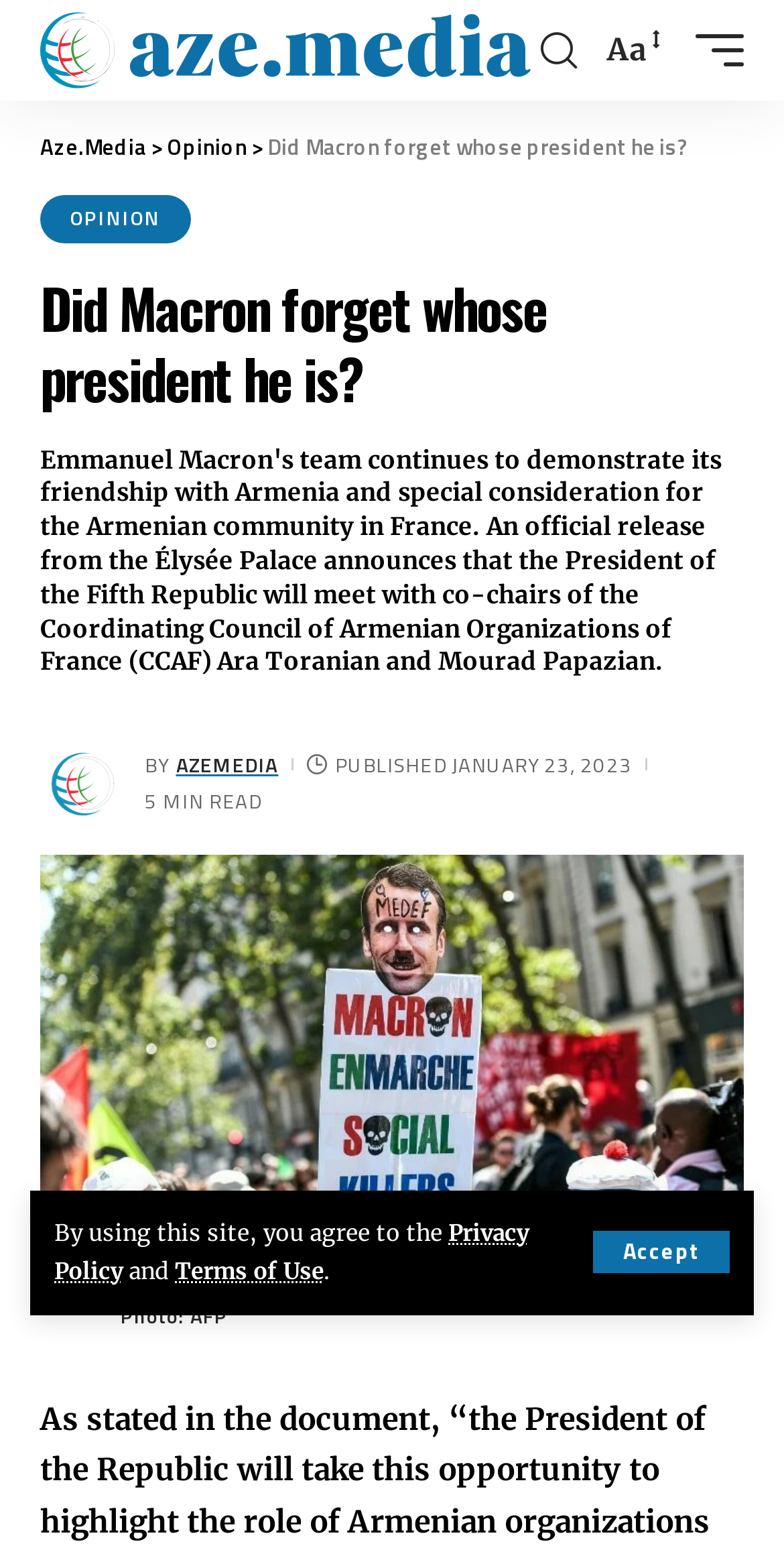Kindly determine the bounding box coordinates for the clickable area to achieve the given instruction: "Search on the website".

[0.677, 0.006, 0.749, 0.046]